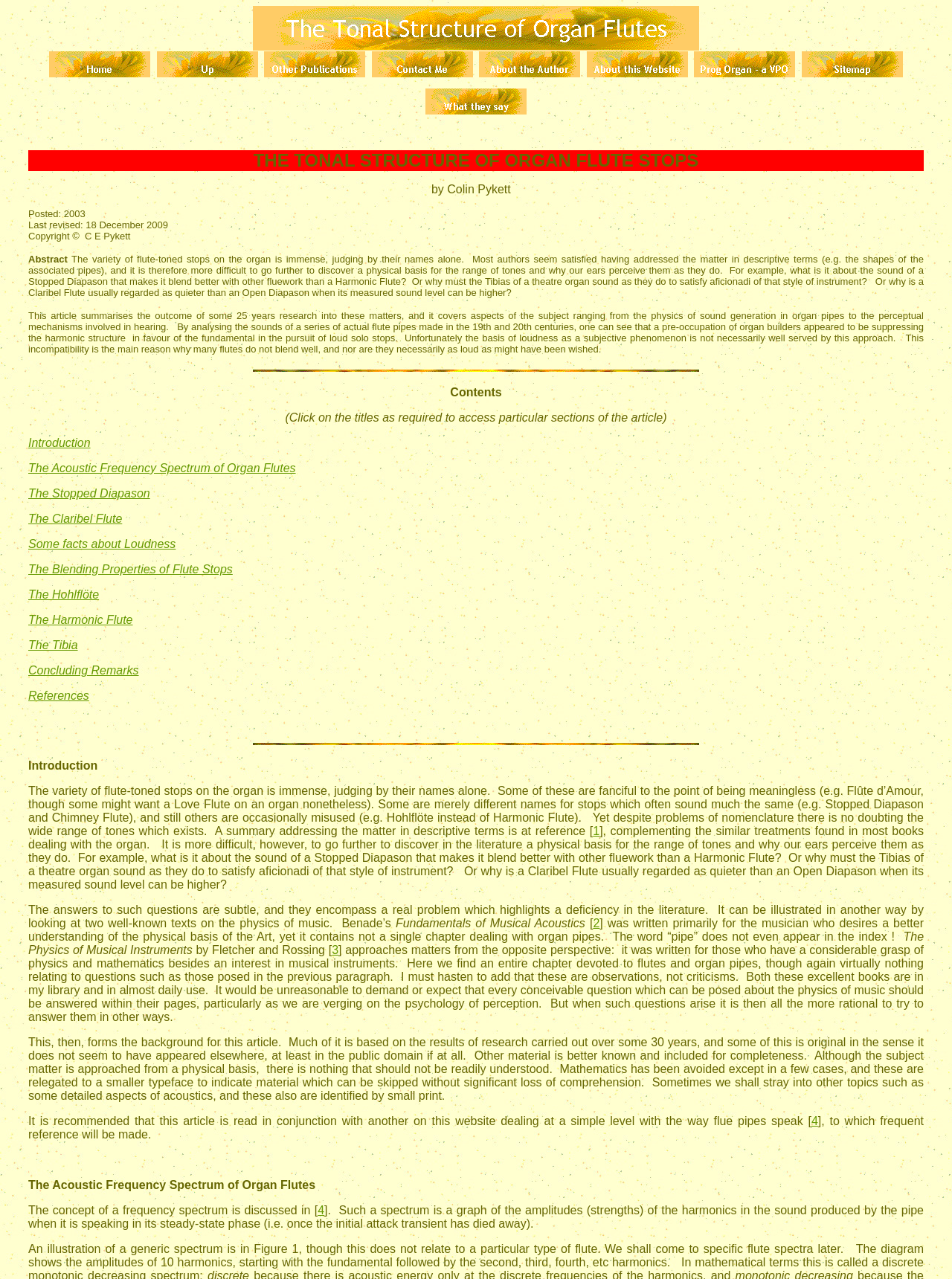Provide a one-word or one-phrase answer to the question:
What is the author's goal in writing this article?

To answer questions about organ pipes